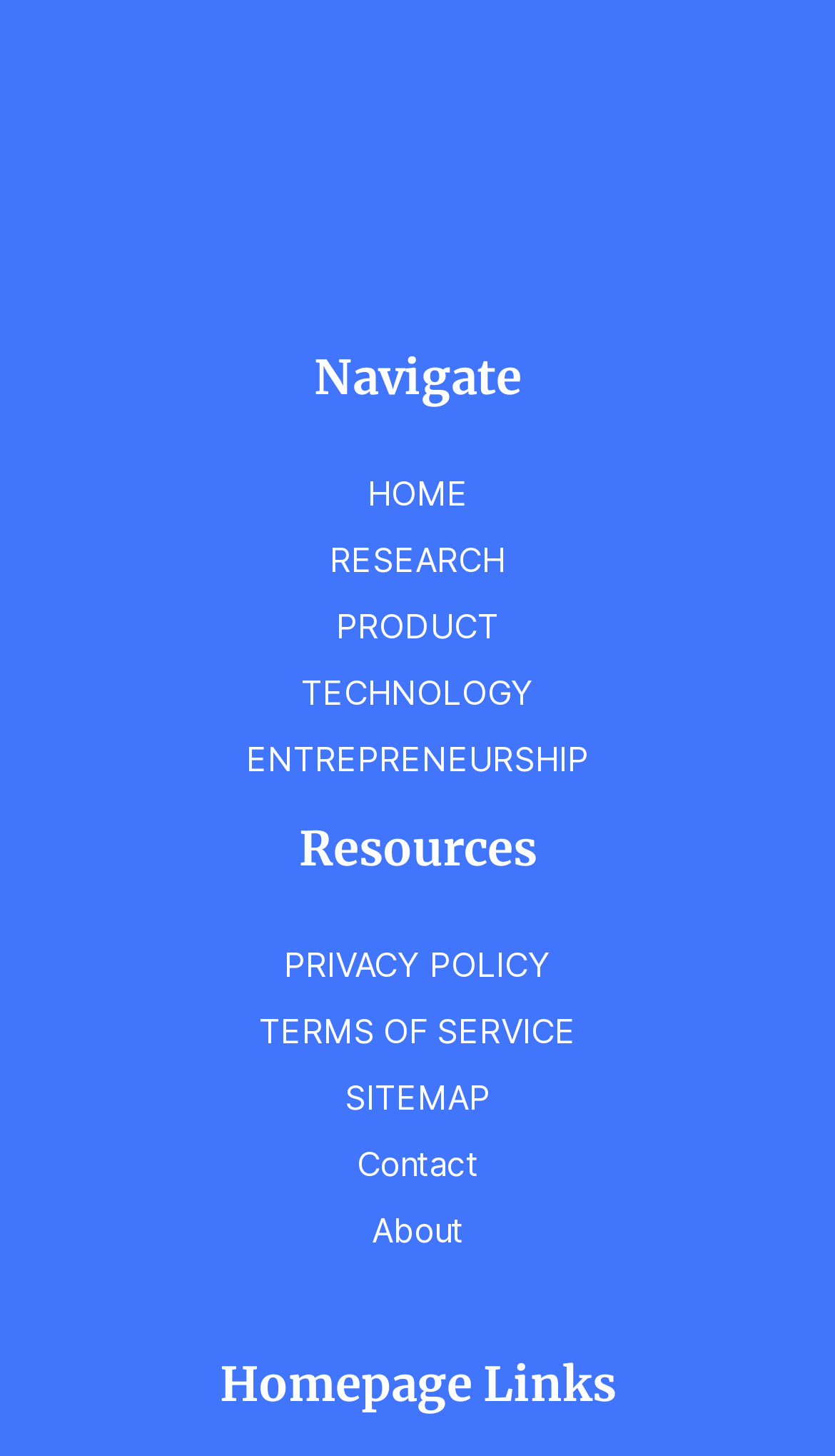Use a single word or phrase to answer the question: What is the last link under 'Resources'?

About